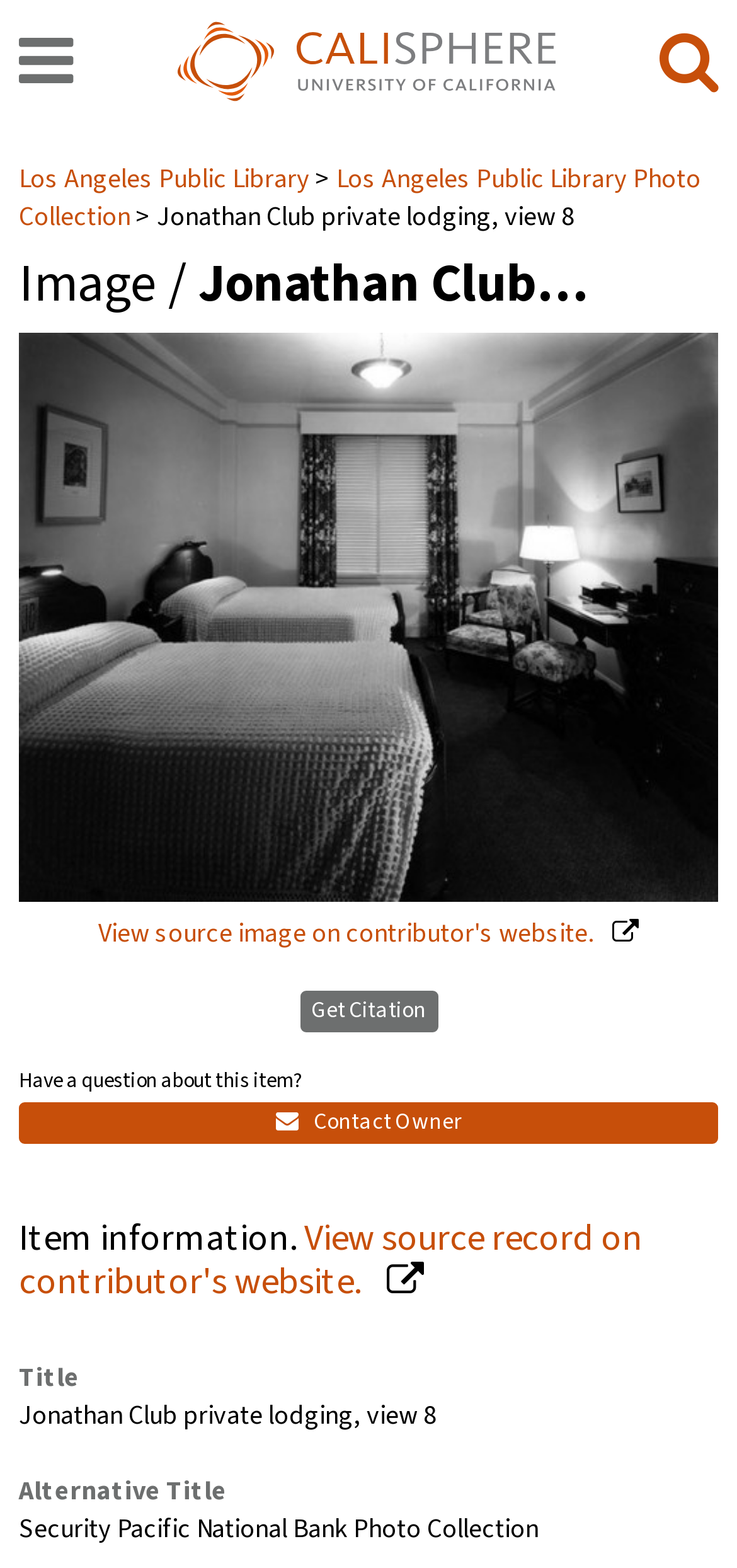What is the headline of the webpage?

Image / Jonathan Club…